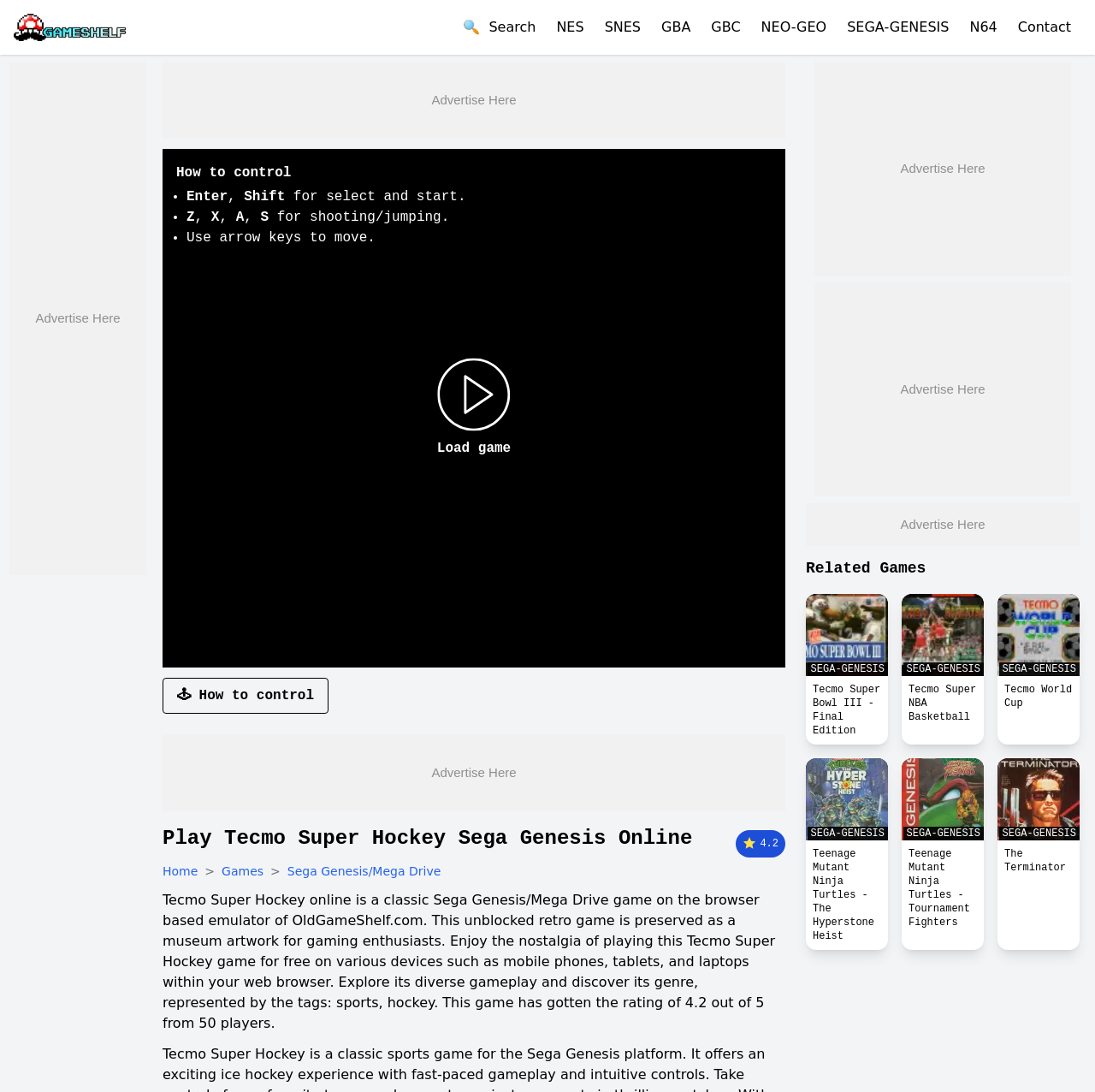Identify the bounding box for the described UI element: "Tecmo World Cup".

[0.911, 0.619, 0.986, 0.657]